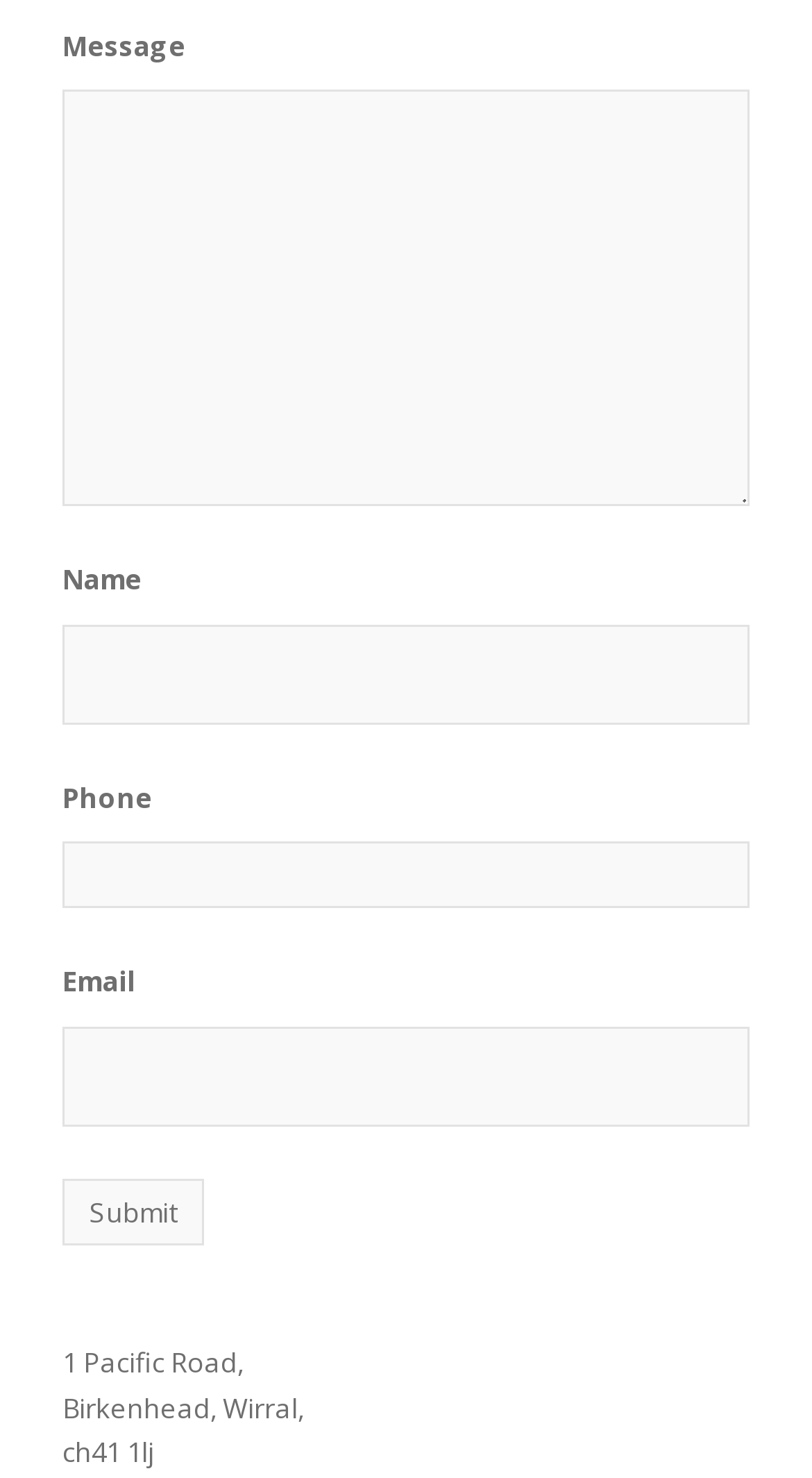Extract the bounding box of the UI element described as: "title="Search"".

None